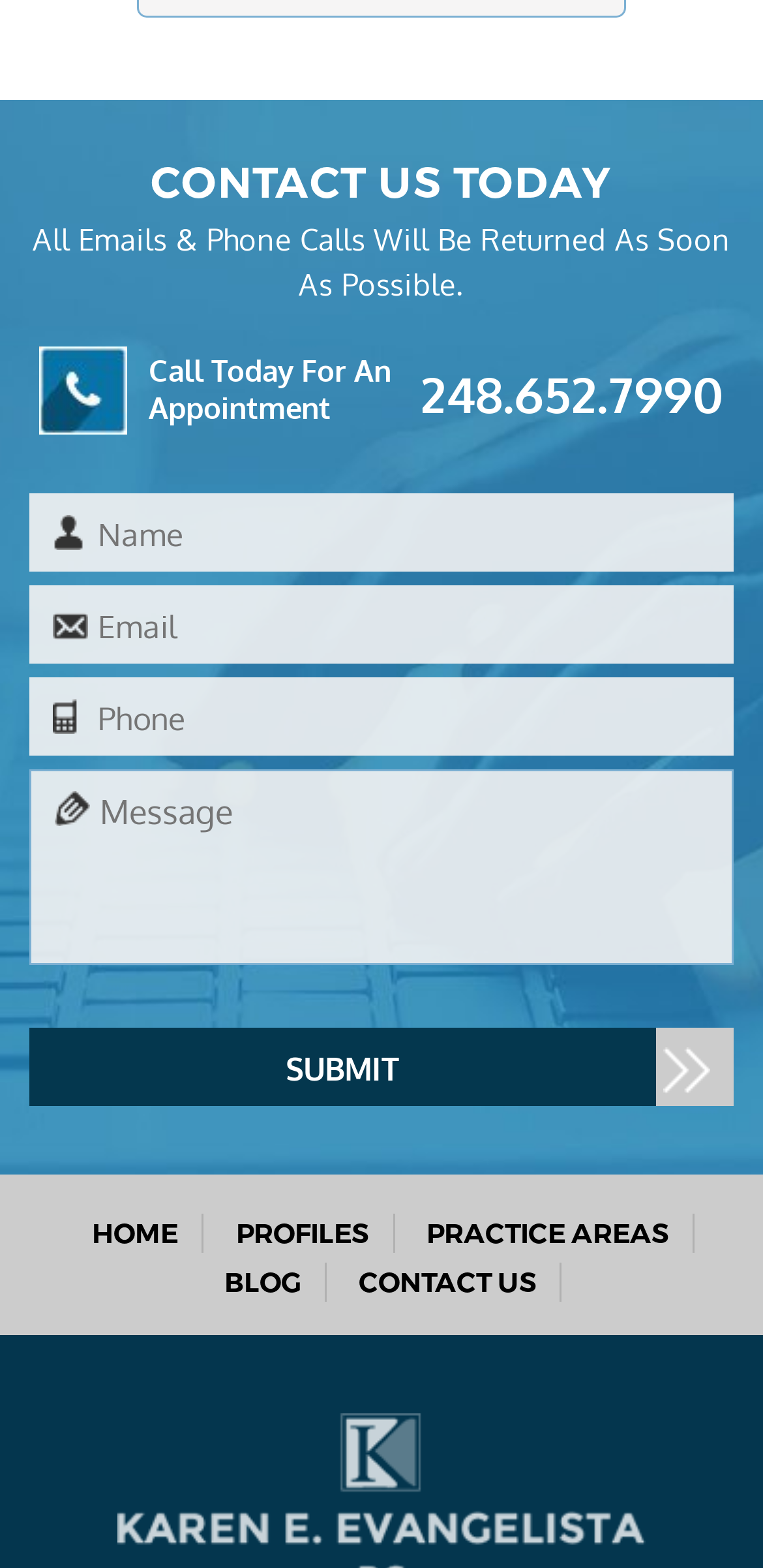Using the description "name="input_2" placeholder="Email"", predict the bounding box of the relevant HTML element.

[0.038, 0.374, 0.962, 0.424]